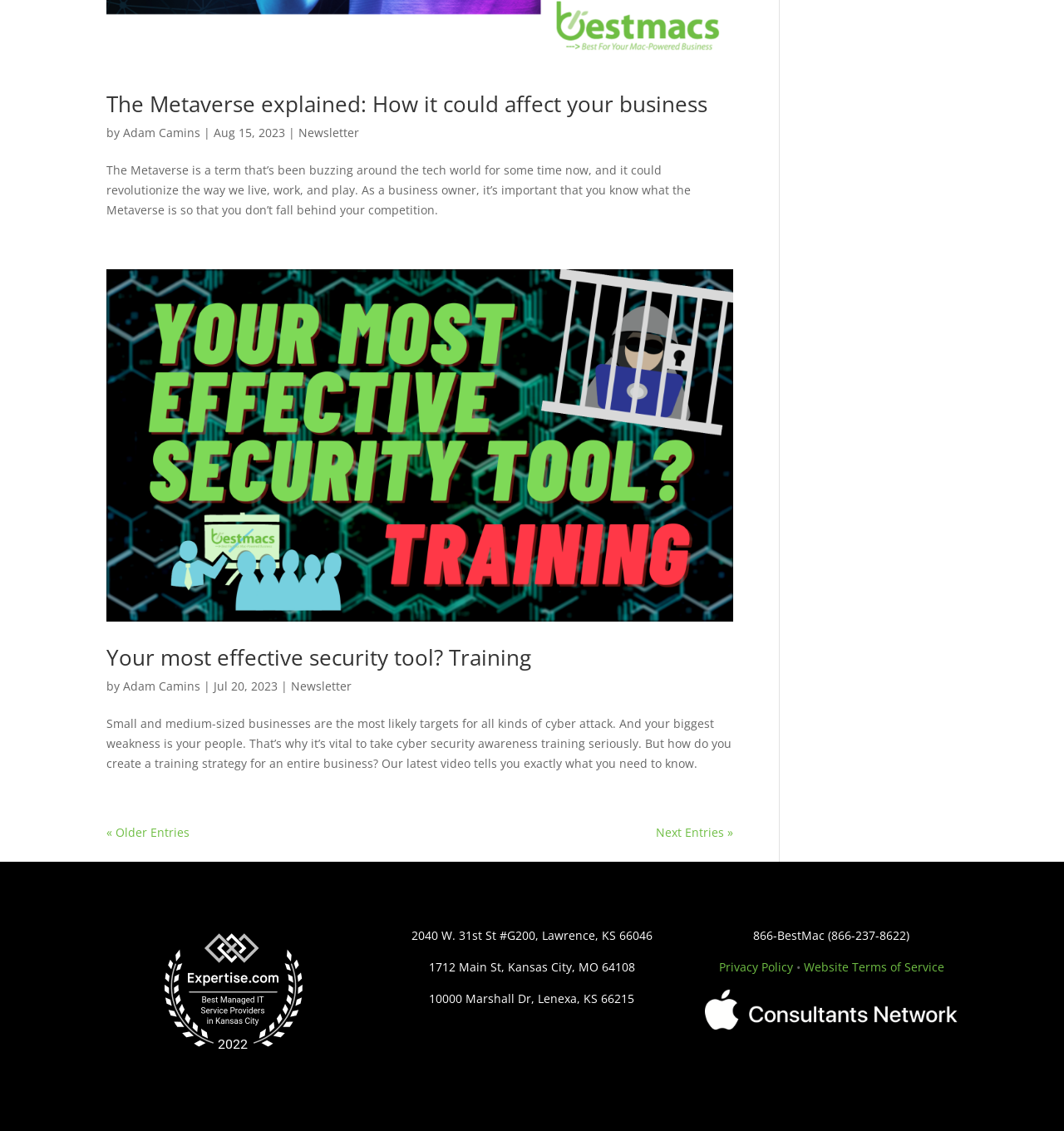What is the phone number to contact the company?
Kindly offer a detailed explanation using the data available in the image.

I examined the contact information in the footer section of the webpage and found the phone number to contact the company, which is 866-BestMac (866-237-8622).